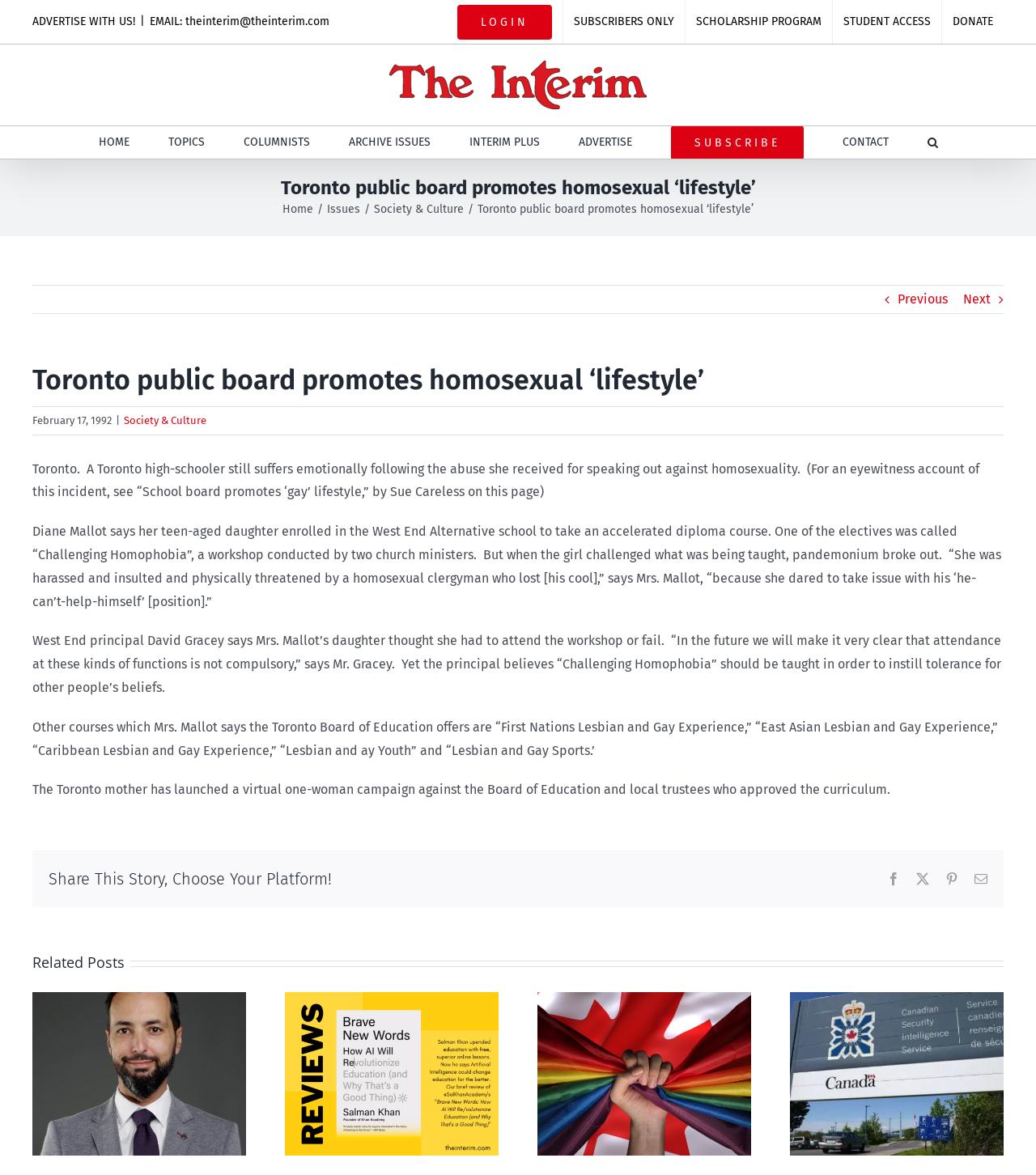Pinpoint the bounding box coordinates of the element you need to click to execute the following instruction: "Click the 'SUBSCRIBE' link". The bounding box should be represented by four float numbers between 0 and 1, in the format [left, top, right, bottom].

[0.647, 0.107, 0.775, 0.135]